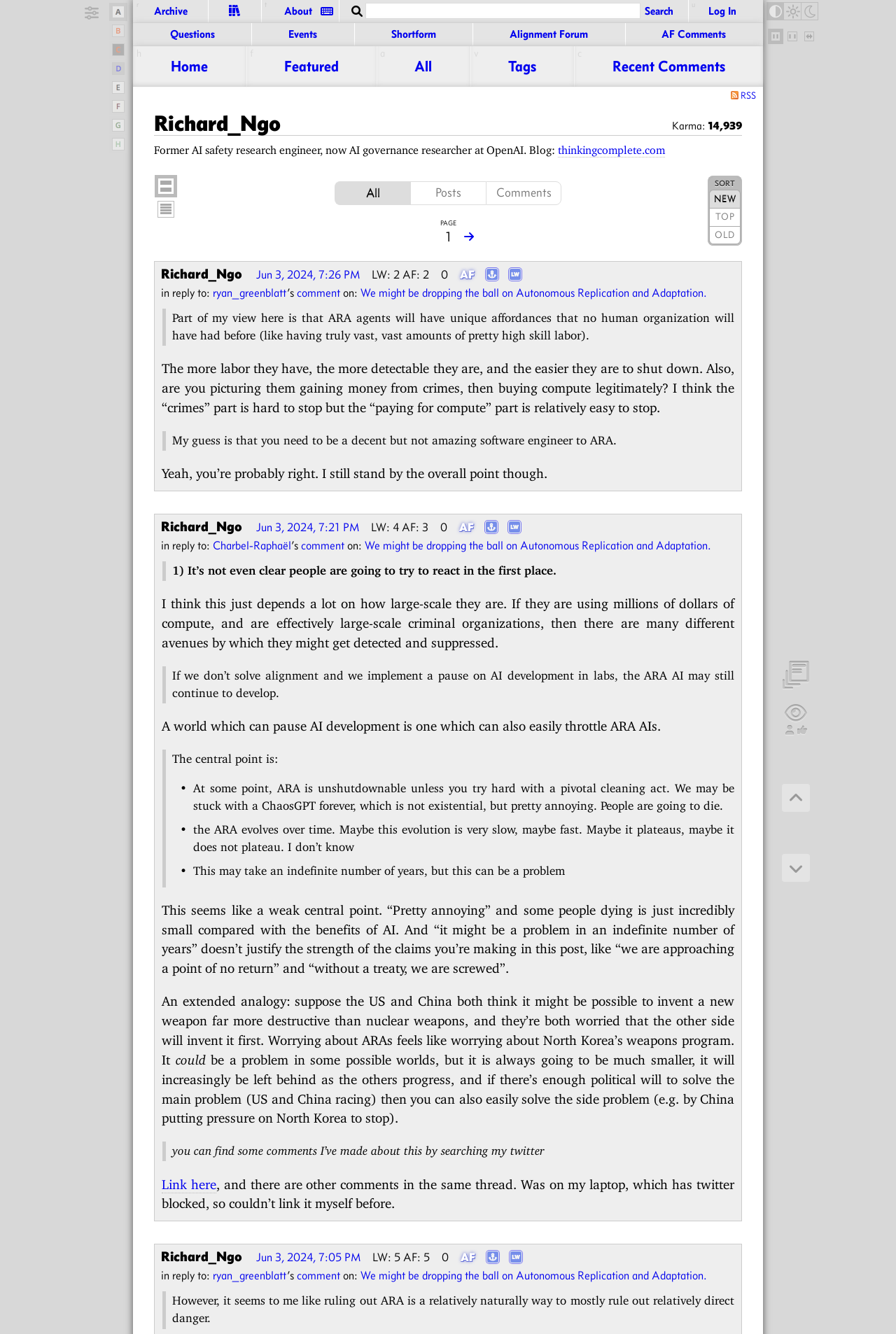Pinpoint the bounding box coordinates of the clickable area necessary to execute the following instruction: "Go to the homepage". The coordinates should be given as four float numbers between 0 and 1, namely [left, top, right, bottom].

[0.148, 0.034, 0.275, 0.065]